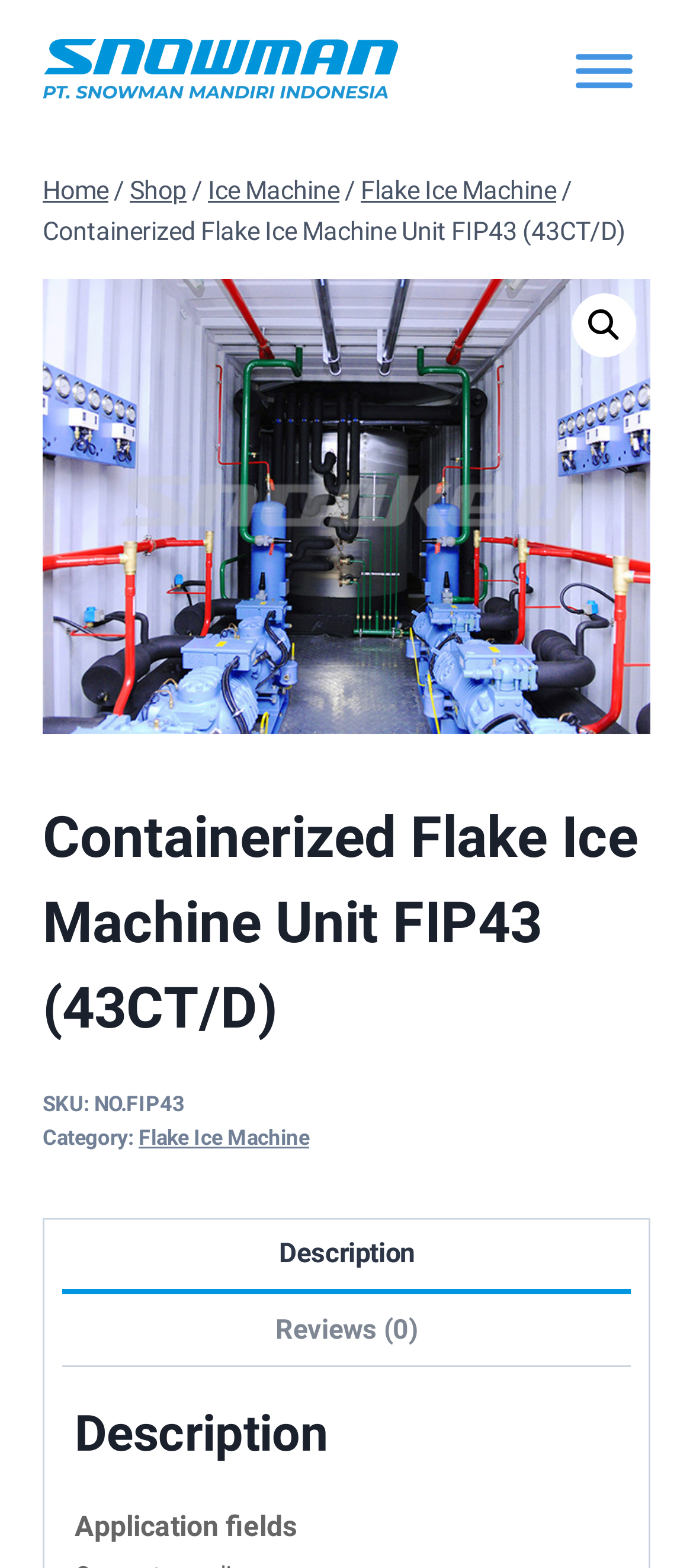Identify the main heading from the webpage and provide its text content.

Containerized Flake Ice Machine Unit FIP43 (43CT/D)